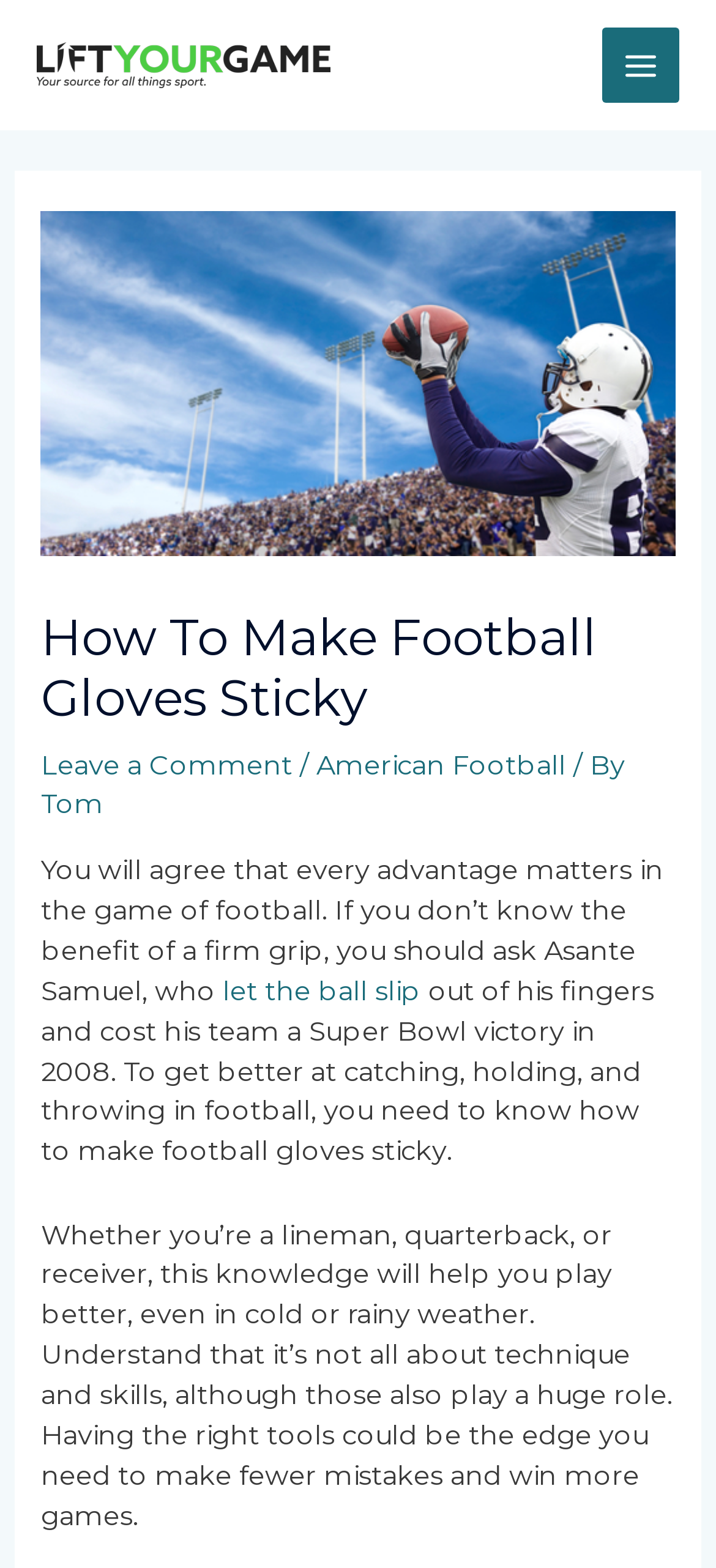Who is mentioned as an example in the article?
Please use the image to provide a one-word or short phrase answer.

Asante Samuel